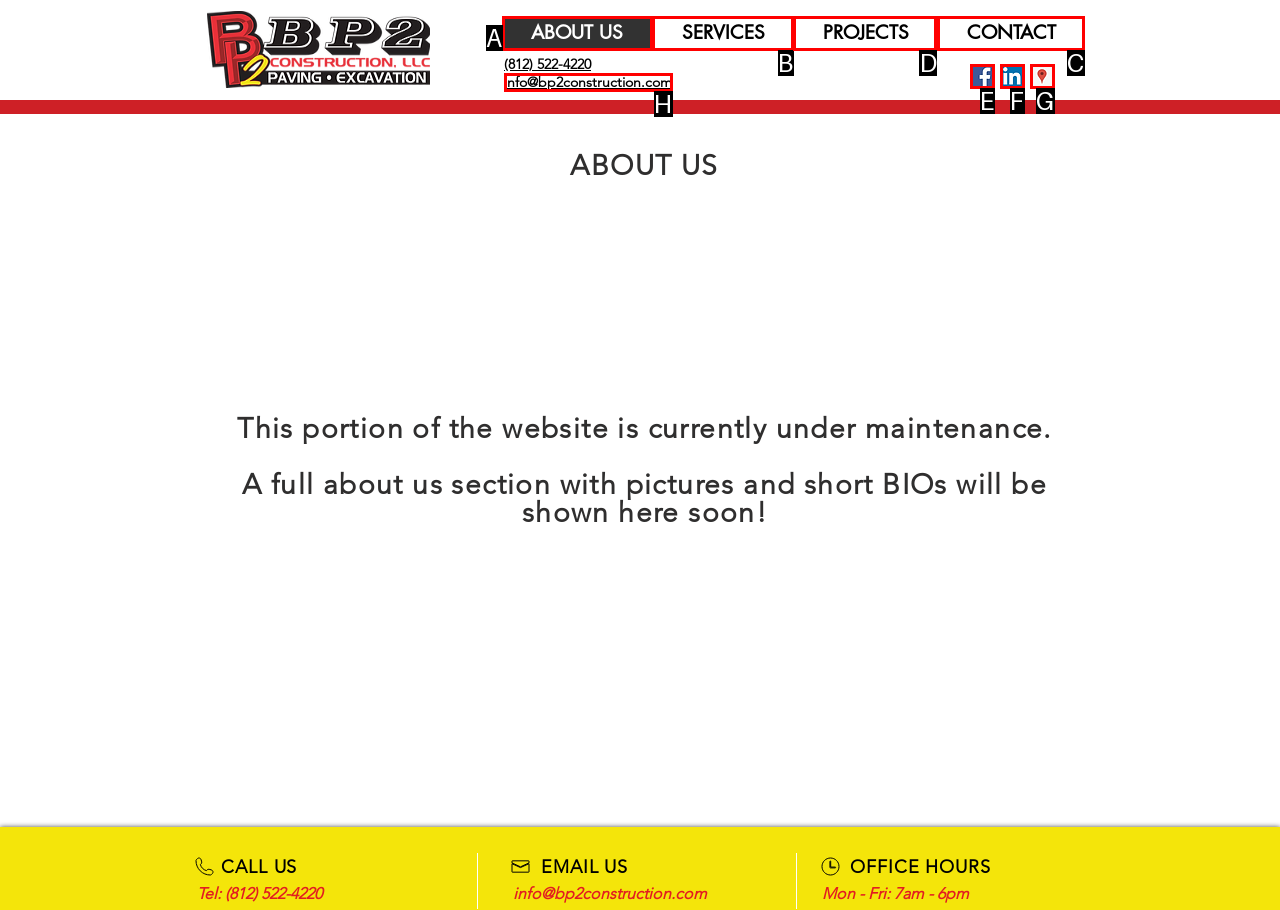Identify which lettered option to click to carry out the task: Click the PROJECTS link. Provide the letter as your answer.

D